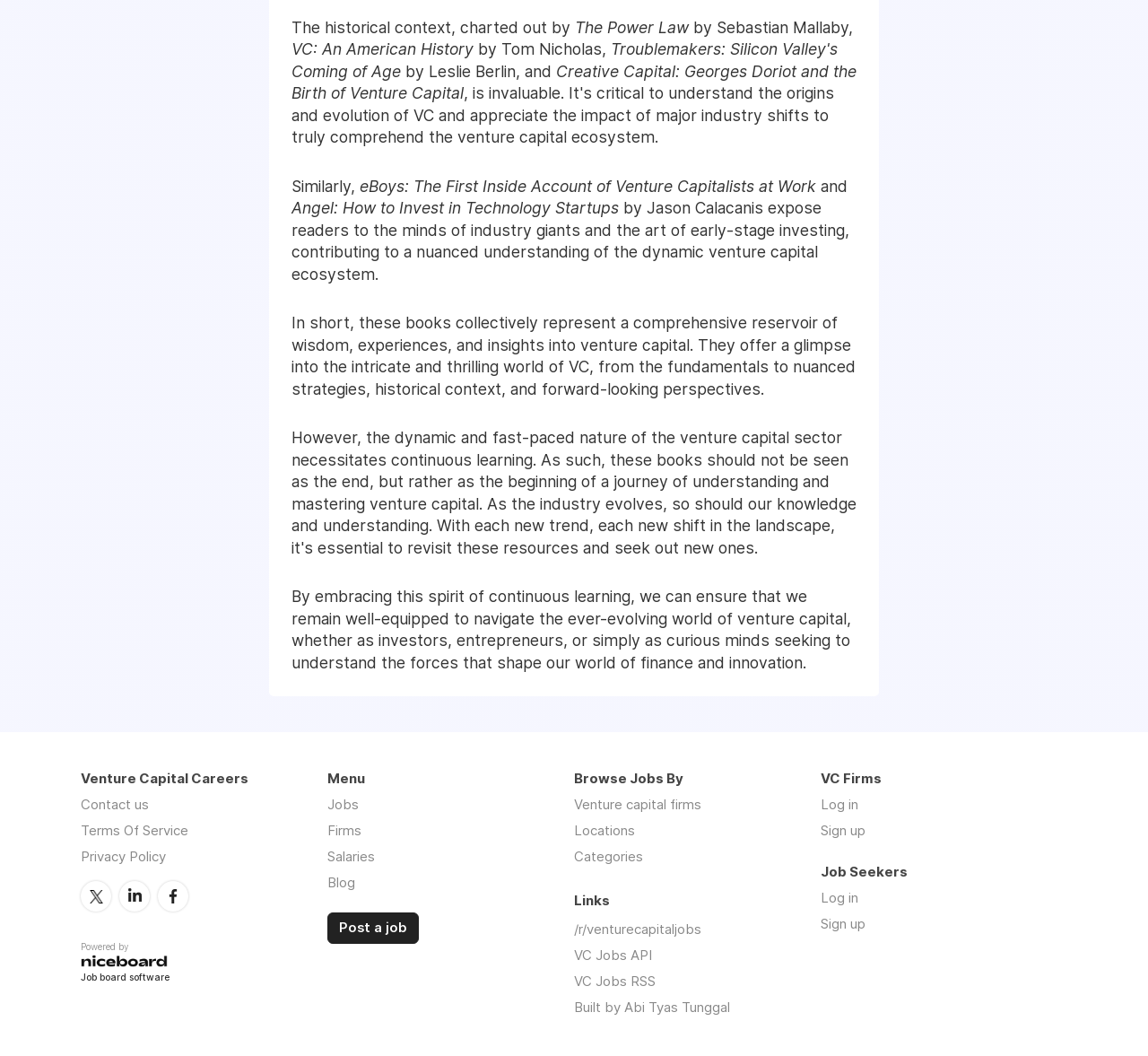Please identify the bounding box coordinates of the element on the webpage that should be clicked to follow this instruction: "Post a job". The bounding box coordinates should be given as four float numbers between 0 and 1, formatted as [left, top, right, bottom].

[0.285, 0.864, 0.365, 0.893]